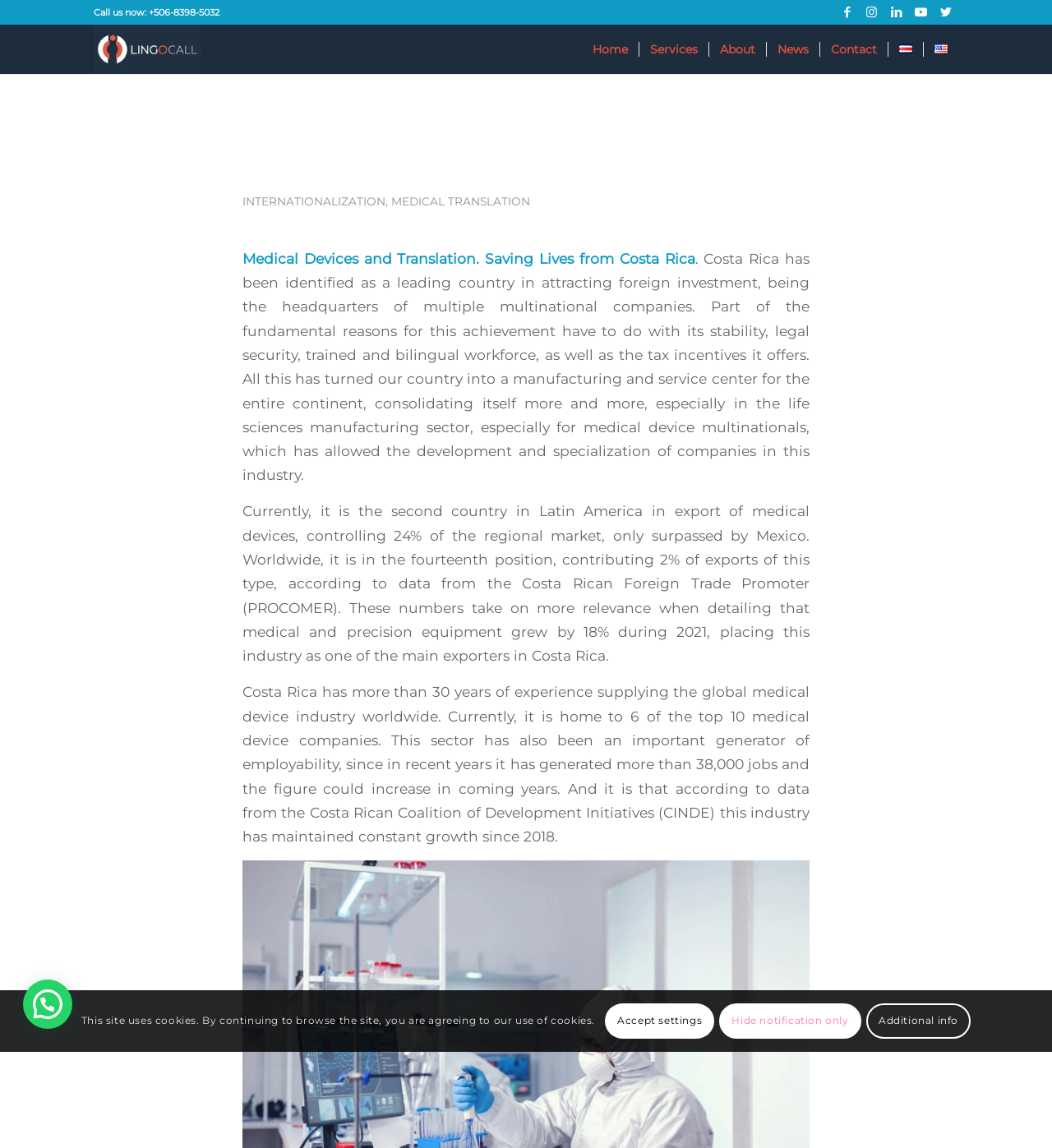What is the main topic of the article?
Can you provide an in-depth and detailed response to the question?

The main topic of the article is Medical Devices and Translation, which is indicated by the heading 'Medical Devices and Translation. Saving Lives from Costa Rica' and the subsequent paragraphs that discuss the industry in Costa Rica.